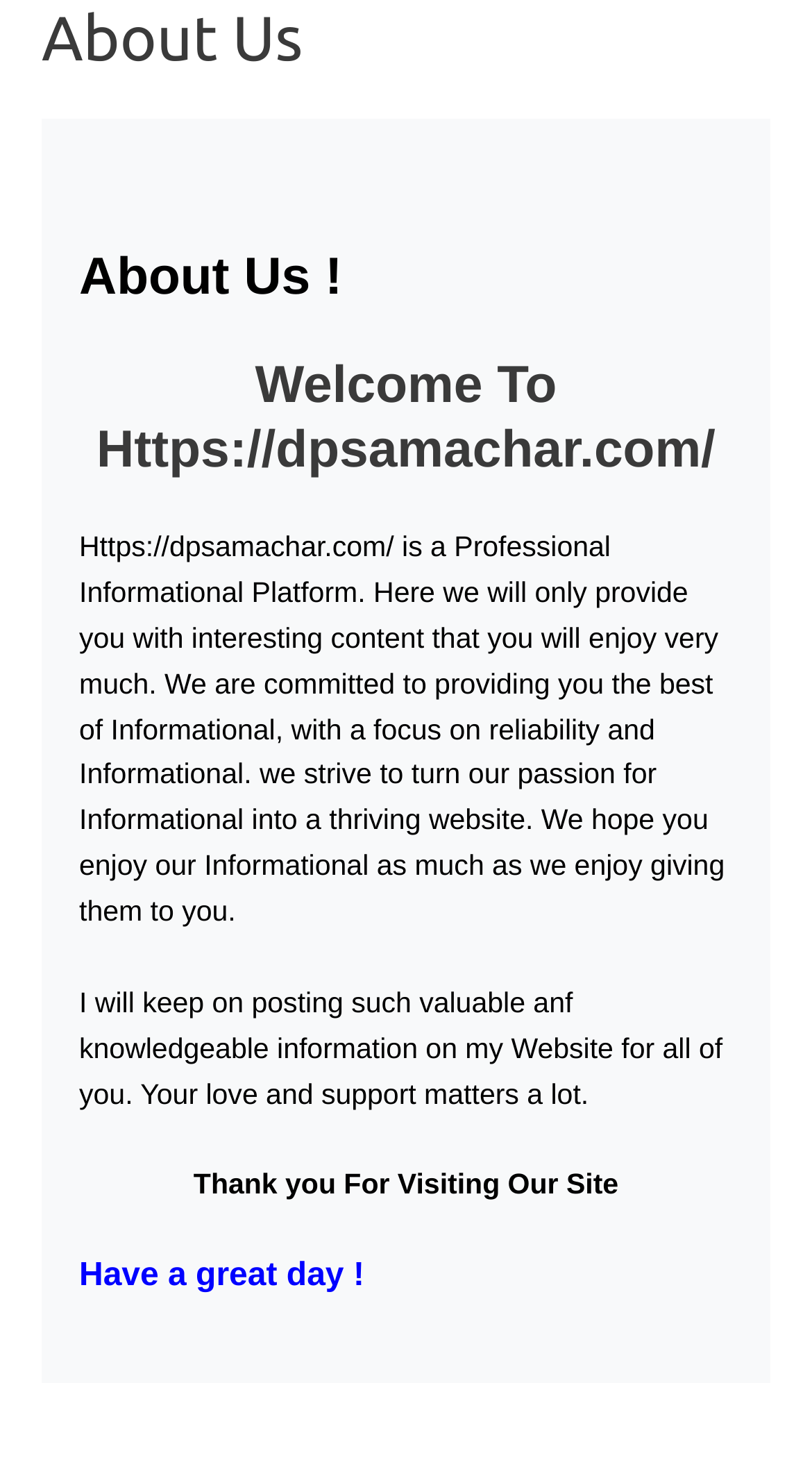What kind of content can be found on this website?
Could you answer the question with a detailed and thorough explanation?

The website describes itself as a 'Professional Informational Platform', and the text mentions that they strive to provide the best of informational content. This suggests that the website is focused on providing users with informative and knowledgeable content.